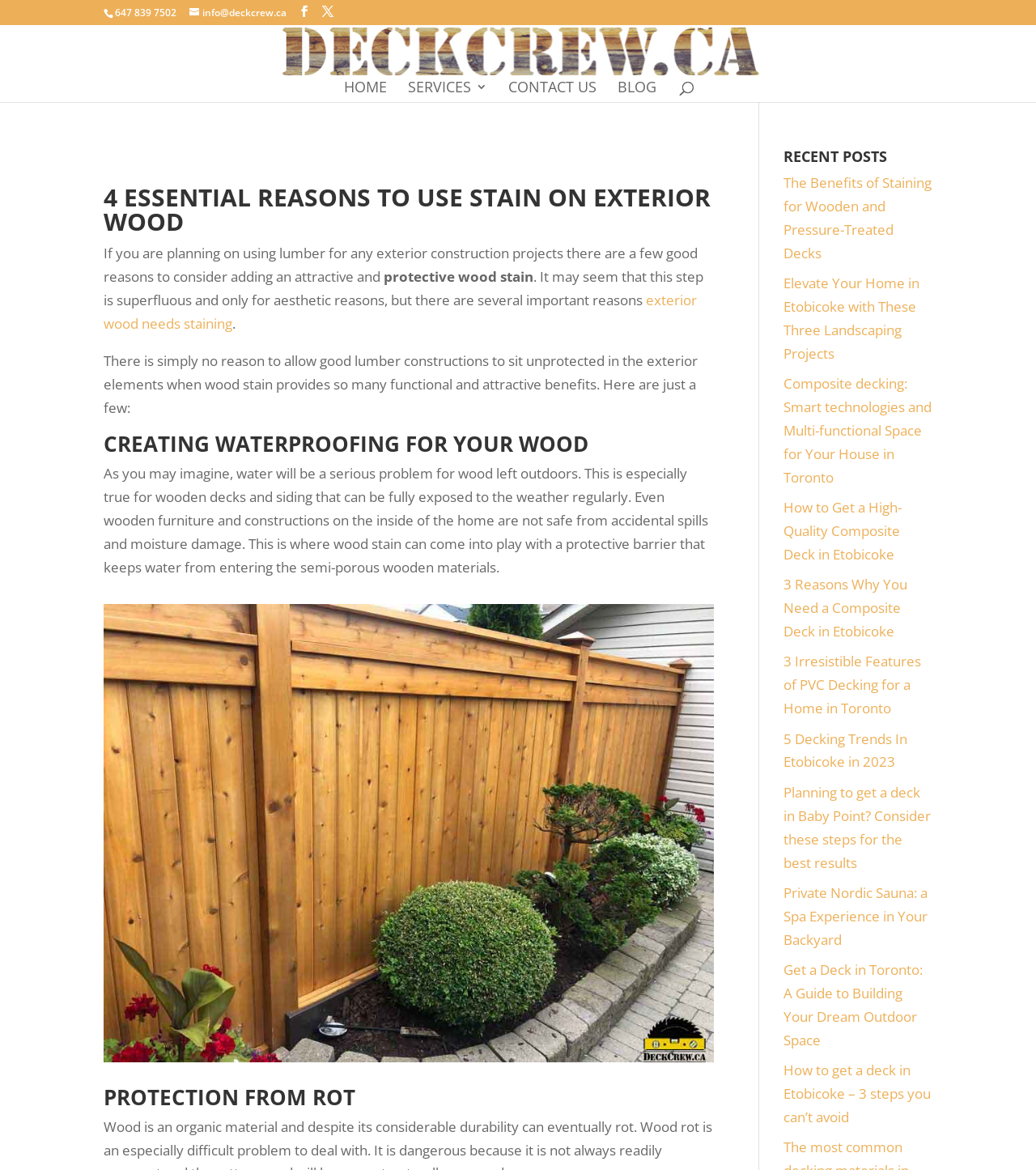What is the benefit of staining for wooden decks?
Identify the answer in the screenshot and reply with a single word or phrase.

Waterproofing